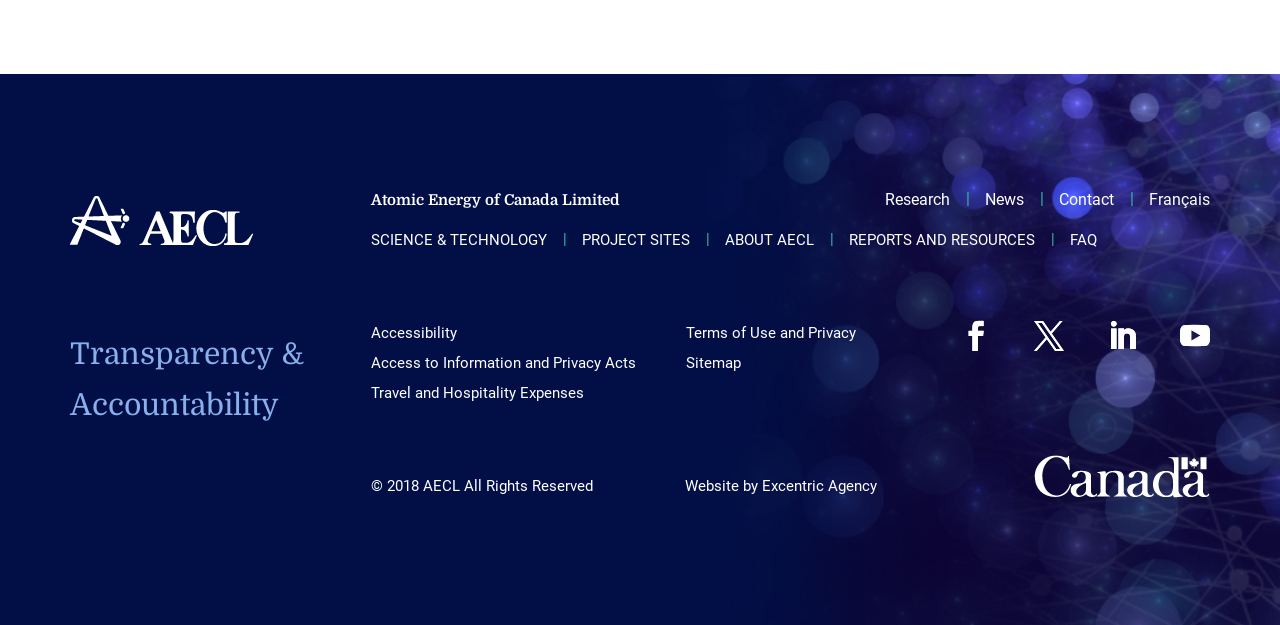Determine the bounding box of the UI element mentioned here: "Facebook". The coordinates must be in the format [left, top, right, bottom] with values ranging from 0 to 1.

[0.751, 0.514, 0.774, 0.562]